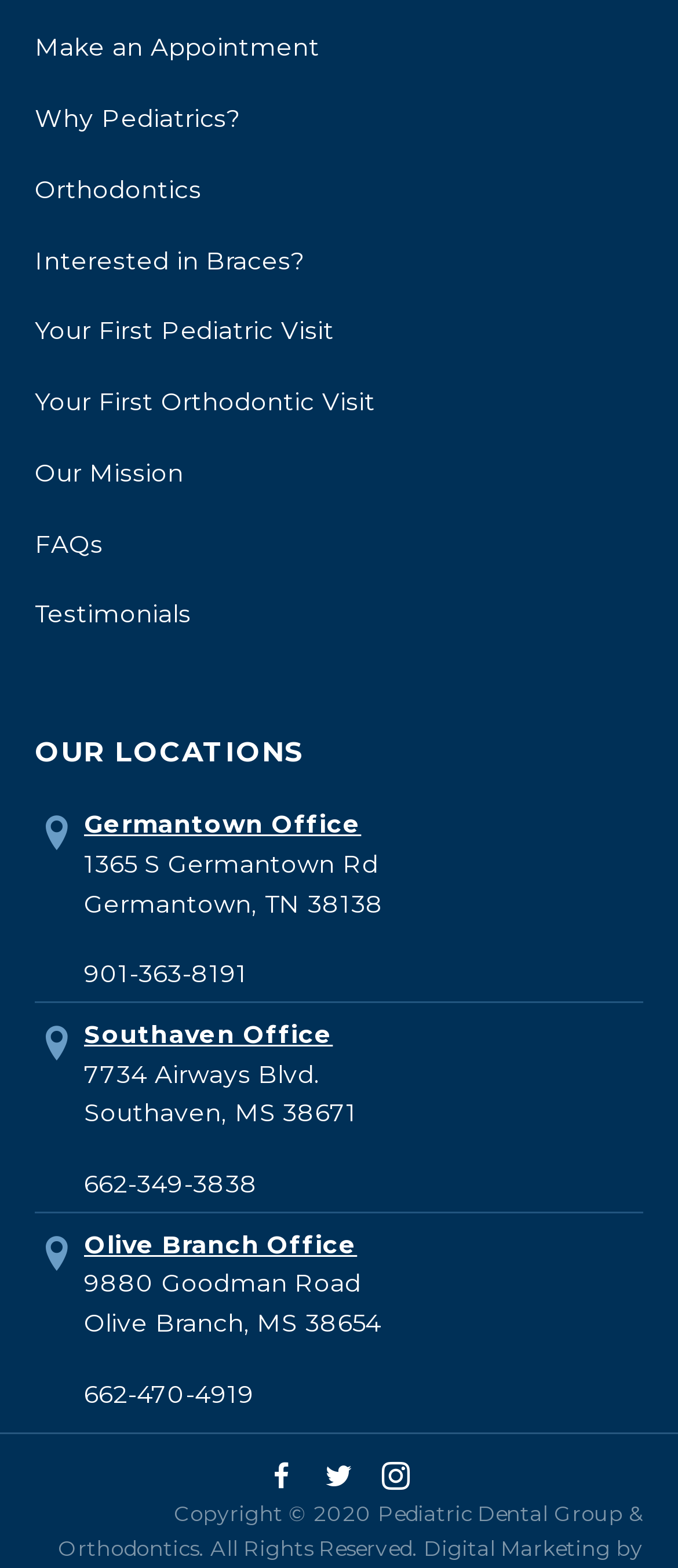Analyze the image and provide a detailed answer to the question: What is the purpose of the buttons at the bottom of the page?

I found the answer by looking at the buttons at the bottom of the page and recognizing the icons as social media links, such as Facebook, Twitter, and Instagram.